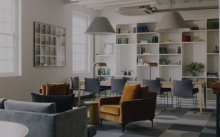Analyze the image and provide a detailed caption.

The image showcases a stylish interior of a modern workspace or lounge area. It features a blend of comfortable seating, including gray and mustard-colored armchairs, creating a cozy atmosphere. The room is well-lit, with large windows allowing natural light to flood in, enhancing the inviting ambiance. In the background, a clean and organized shelving unit displays books and decorative items, complementing the thoughtfully chosen furniture. The design emphasizes a contemporary aesthetic with a focus on comfort and functionality, making it an ideal setting for collaboration or relaxation.